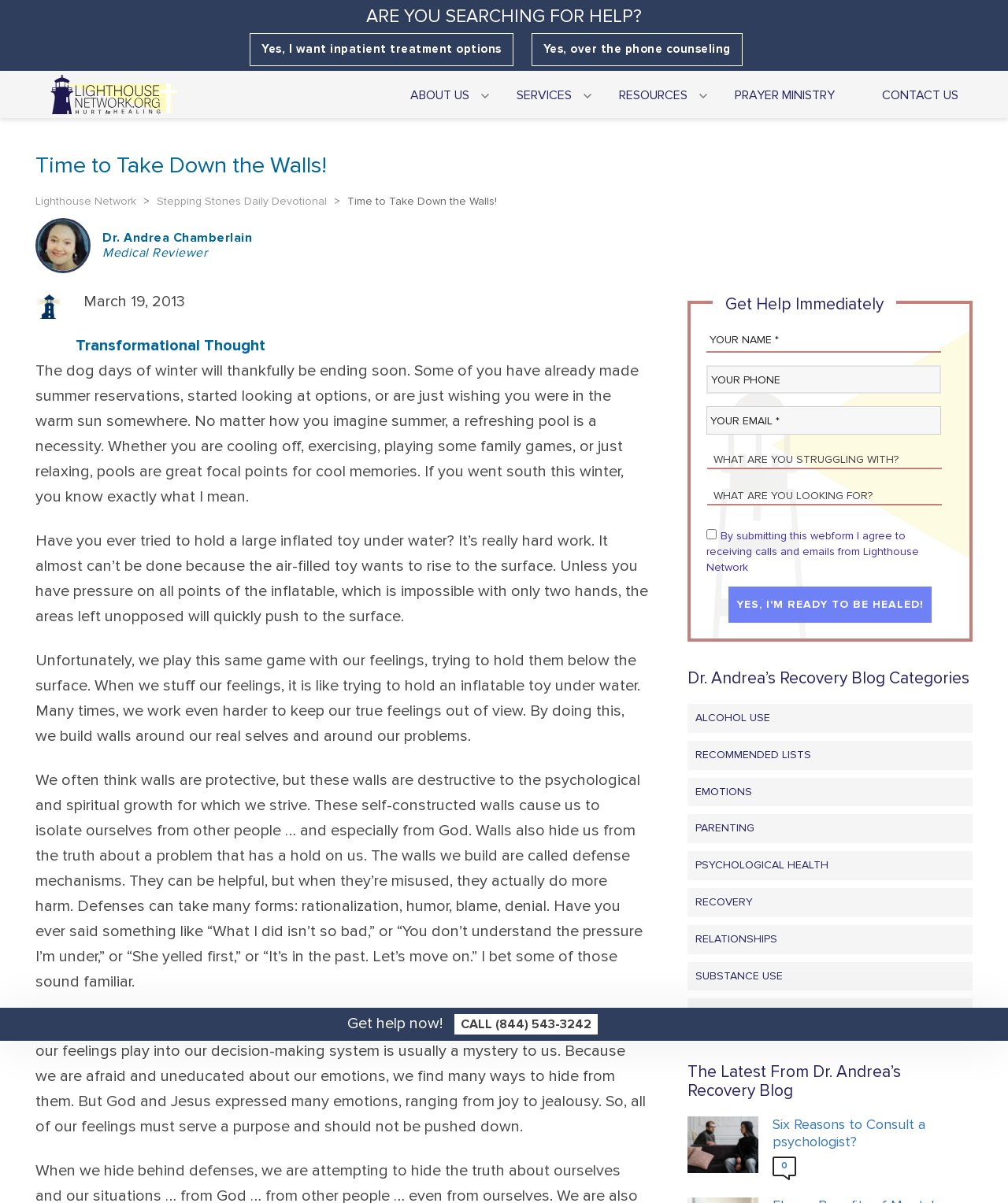Please indicate the bounding box coordinates for the clickable area to complete the following task: "Click the 'Yes, I want inpatient treatment options' link". The coordinates should be specified as four float numbers between 0 and 1, i.e., [left, top, right, bottom].

[0.248, 0.027, 0.509, 0.055]